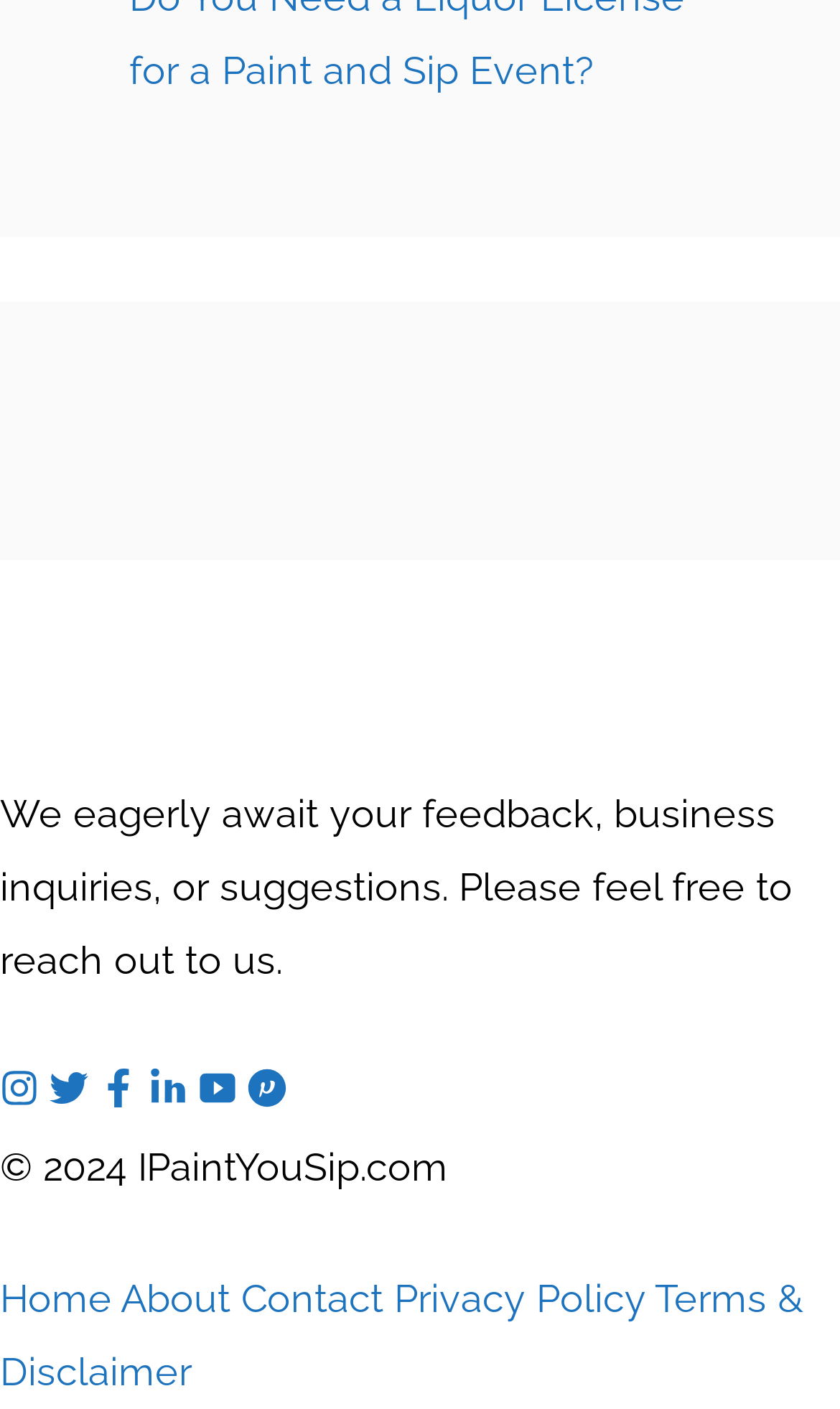Determine the bounding box coordinates of the clickable element necessary to fulfill the instruction: "Go to Home page". Provide the coordinates as four float numbers within the 0 to 1 range, i.e., [left, top, right, bottom].

[0.0, 0.905, 0.133, 0.937]